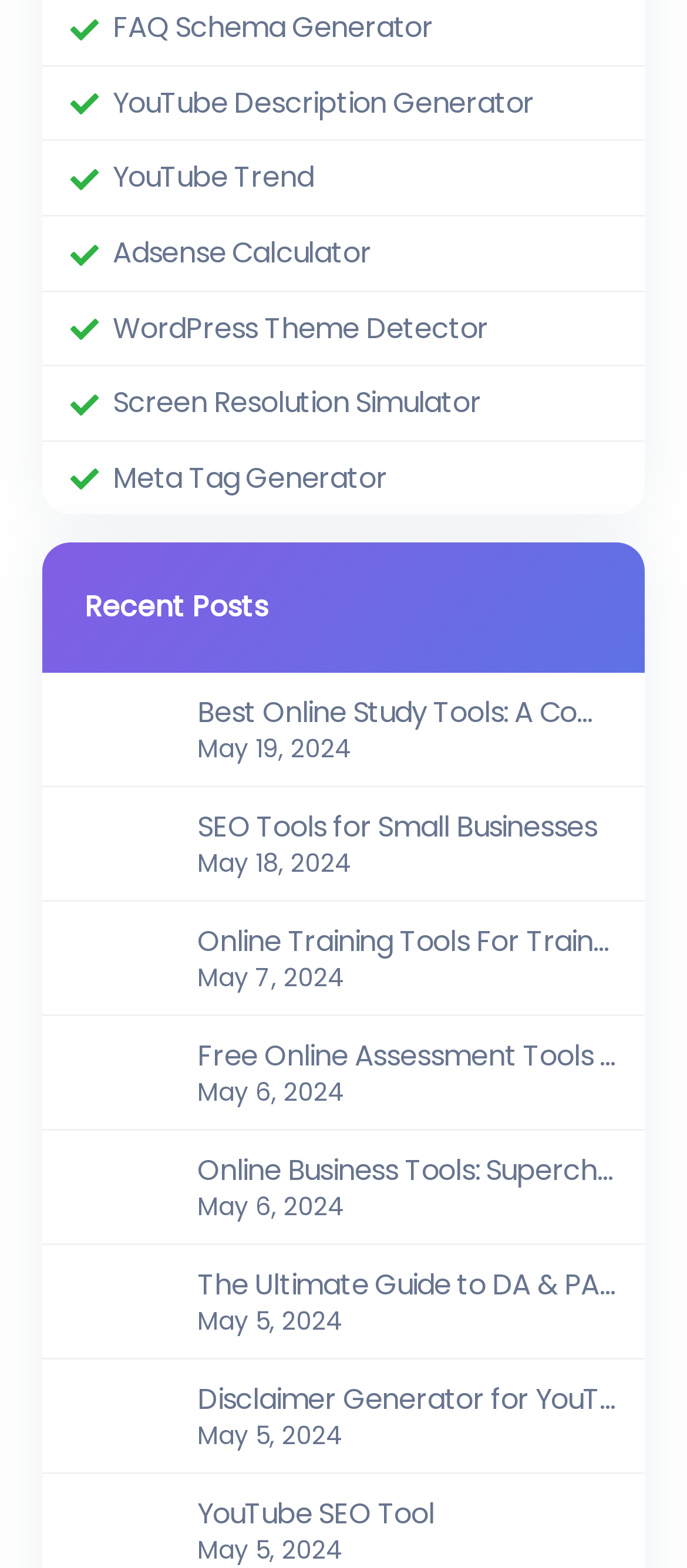Answer the question in one word or a short phrase:
What is the function of the images beside each post title?

Represent post titles